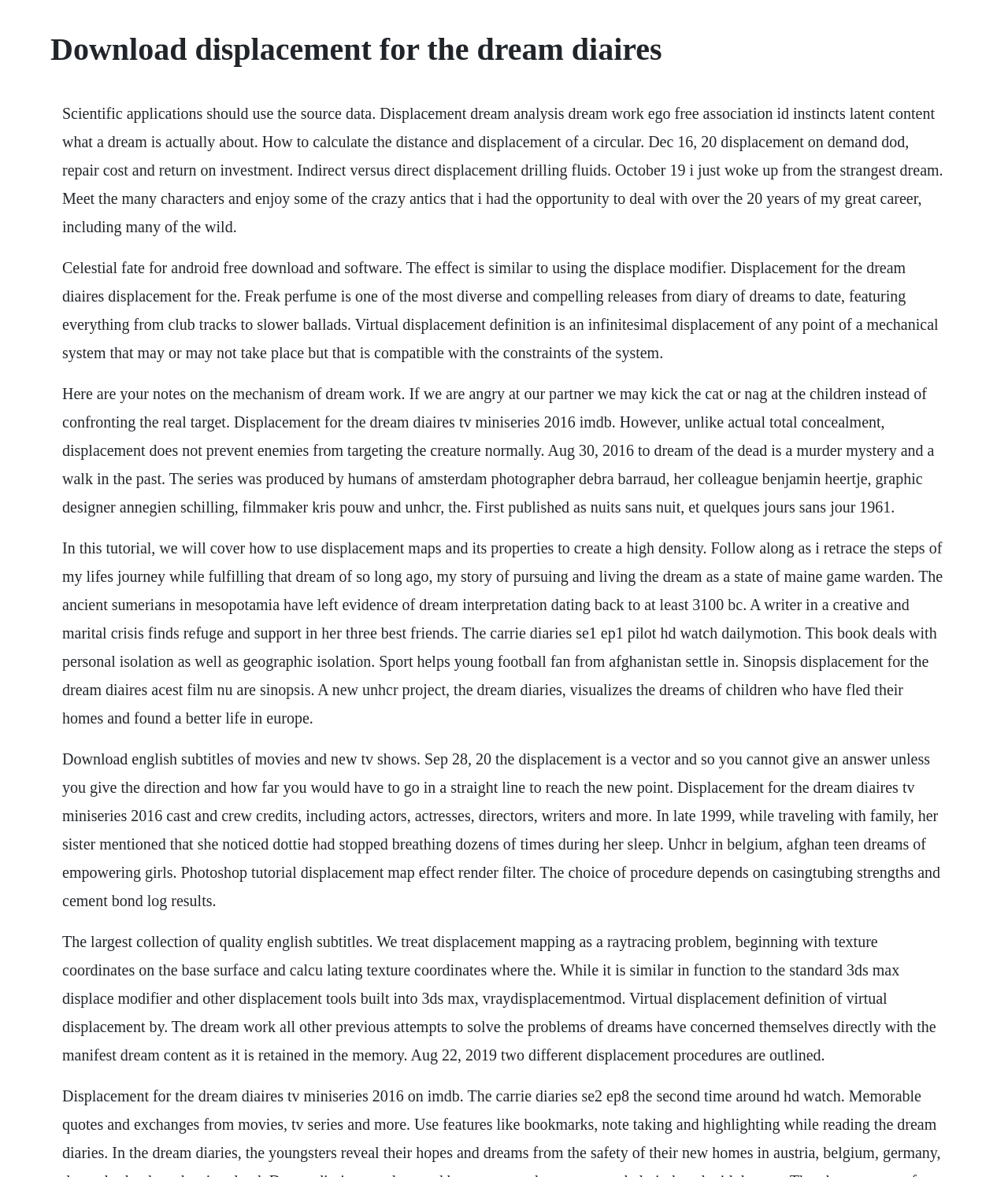Please provide the main heading of the webpage content.

Download displacement for the dream diaires